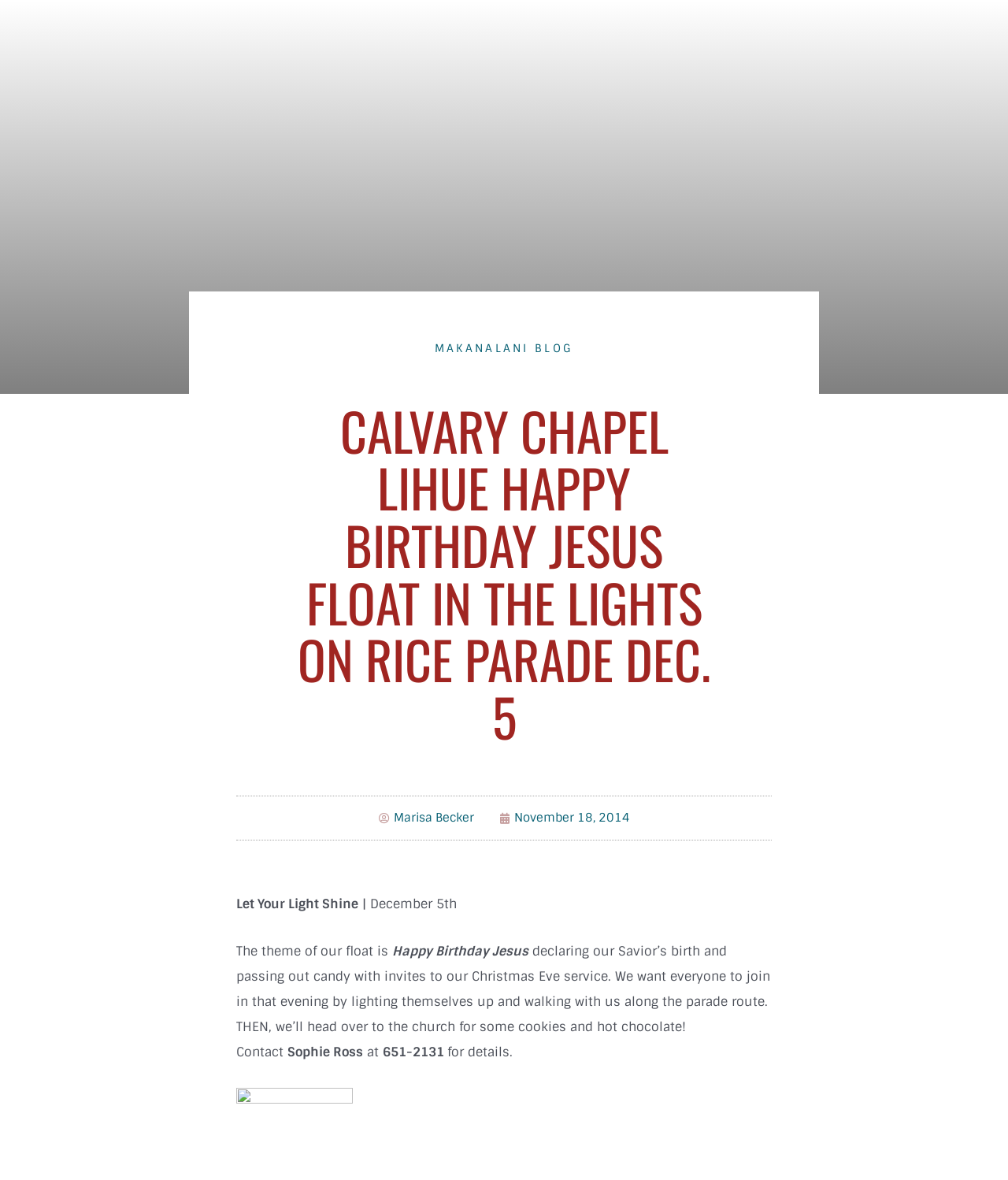Please determine the main heading text of this webpage.

CALVARY CHAPEL LIHUE HAPPY BIRTHDAY JESUS FLOAT IN THE LIGHTS ON RICE PARADE DEC. 5